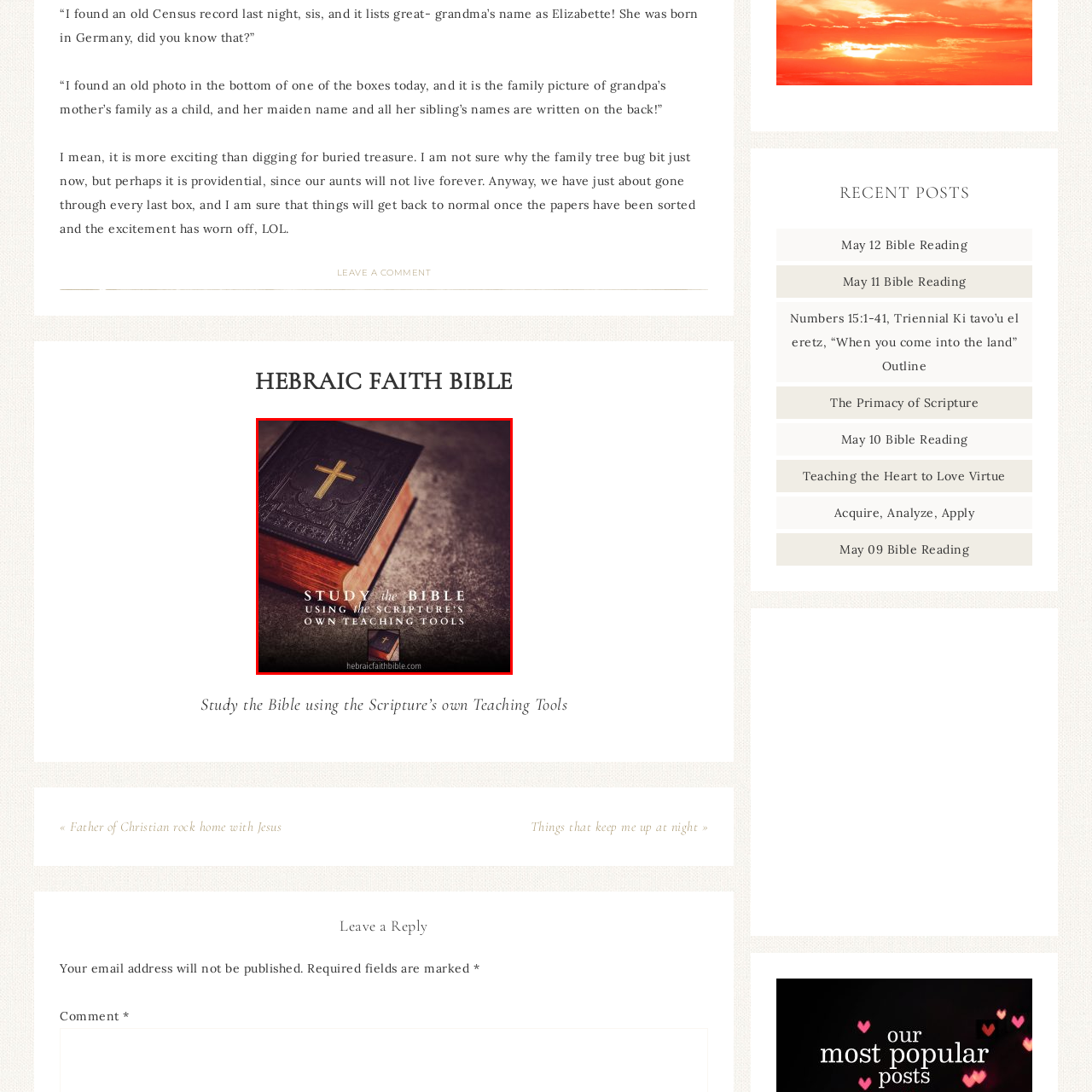What is the purpose of the website hebraicfaithbible.com?
Analyze the image inside the red bounding box and provide a one-word or short-phrase answer to the question.

Exploring the Bible through its original teachings